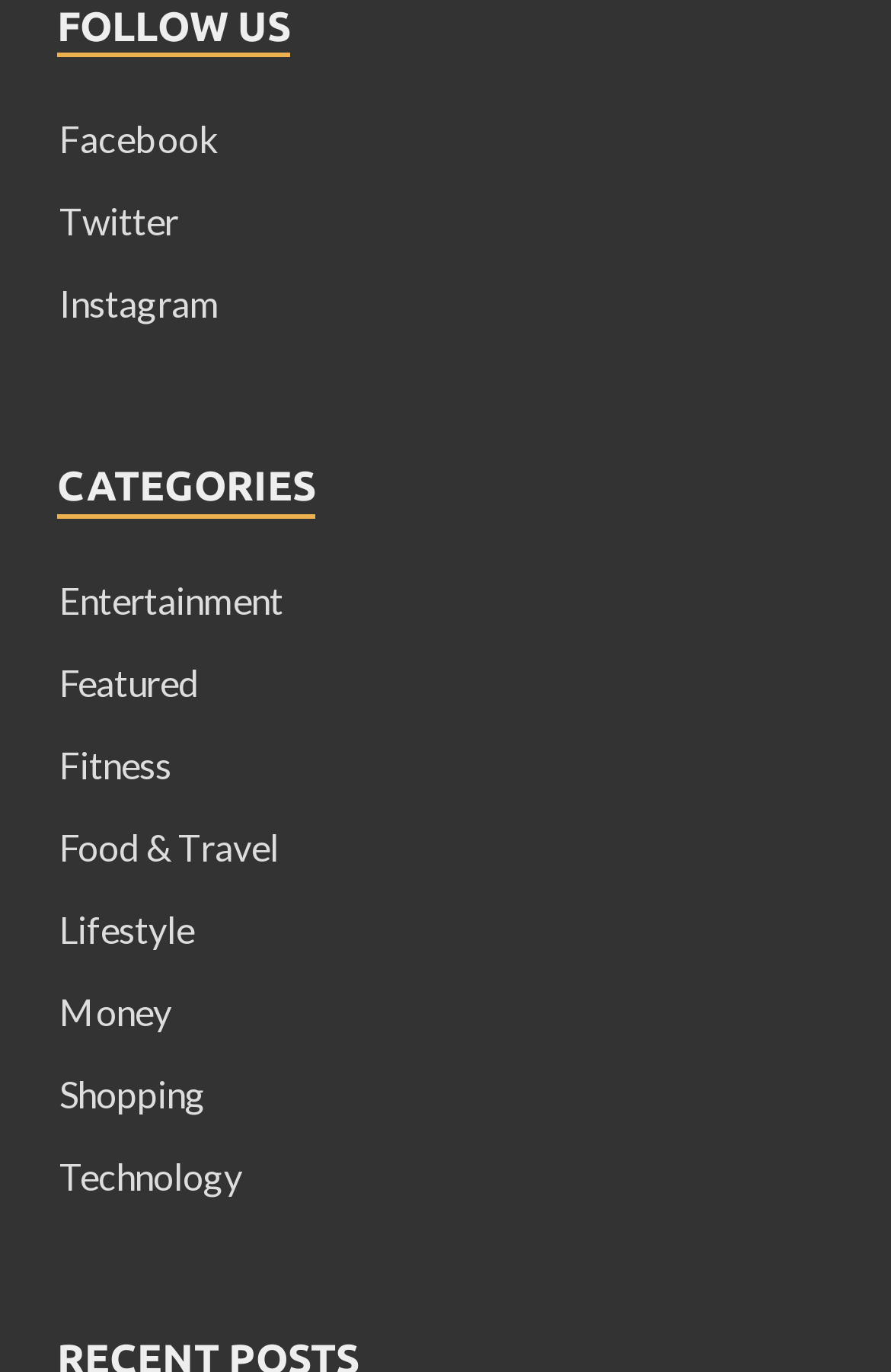Answer this question using a single word or a brief phrase:
What social media platforms are linked at the top?

Facebook, Twitter, Instagram